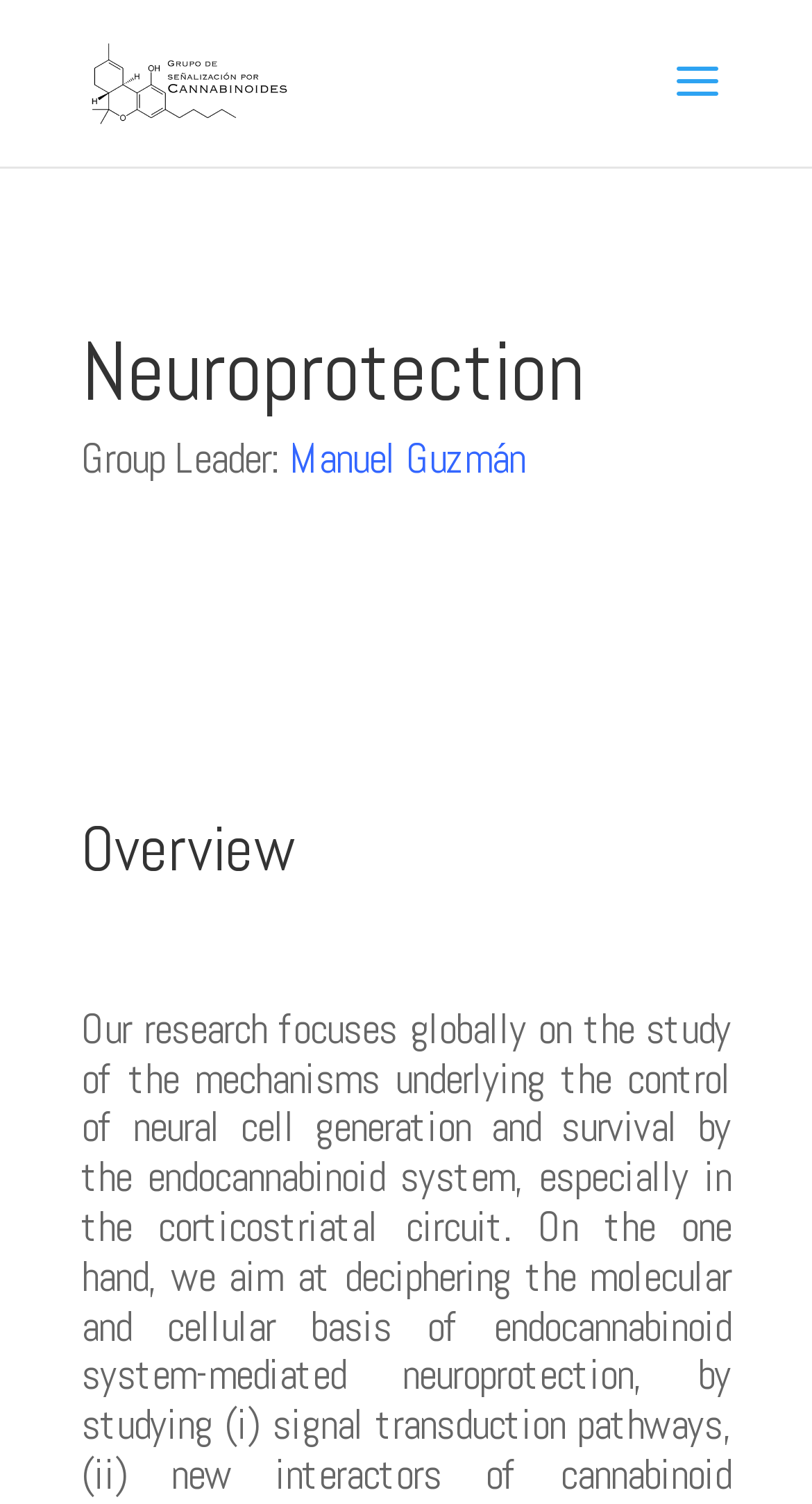What is the name of the group leader?
Relying on the image, give a concise answer in one word or a brief phrase.

Manuel Guzmán